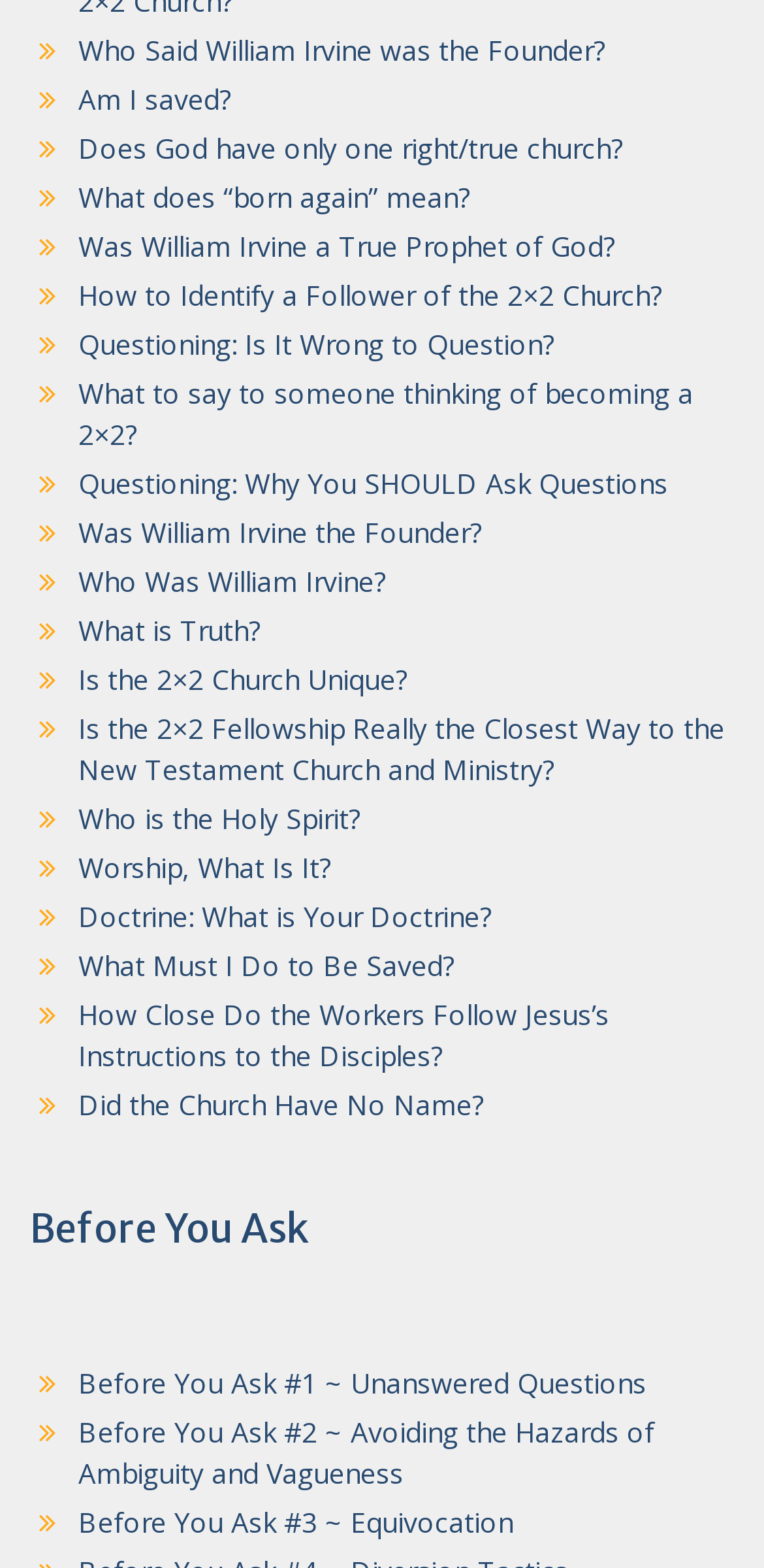Can you find the bounding box coordinates for the UI element given this description: "Who Was William Irvine?"? Provide the coordinates as four float numbers between 0 and 1: [left, top, right, bottom].

[0.103, 0.359, 0.505, 0.383]